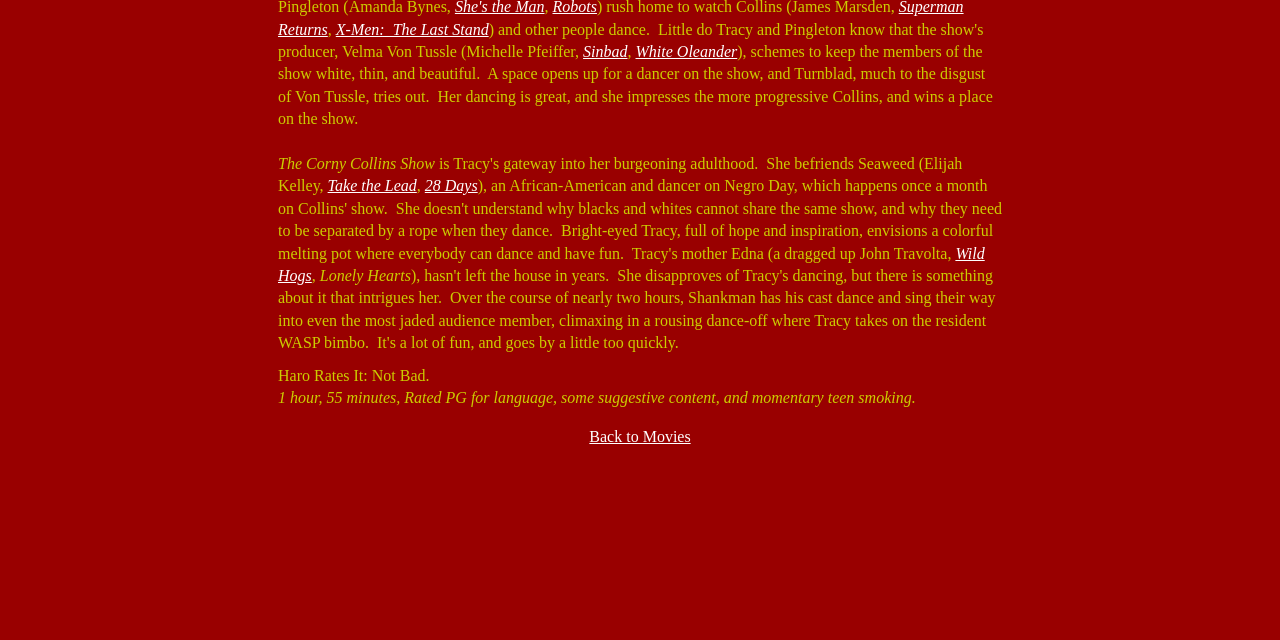Identify the bounding box coordinates of the HTML element based on this description: "28 Days".

[0.332, 0.277, 0.373, 0.304]